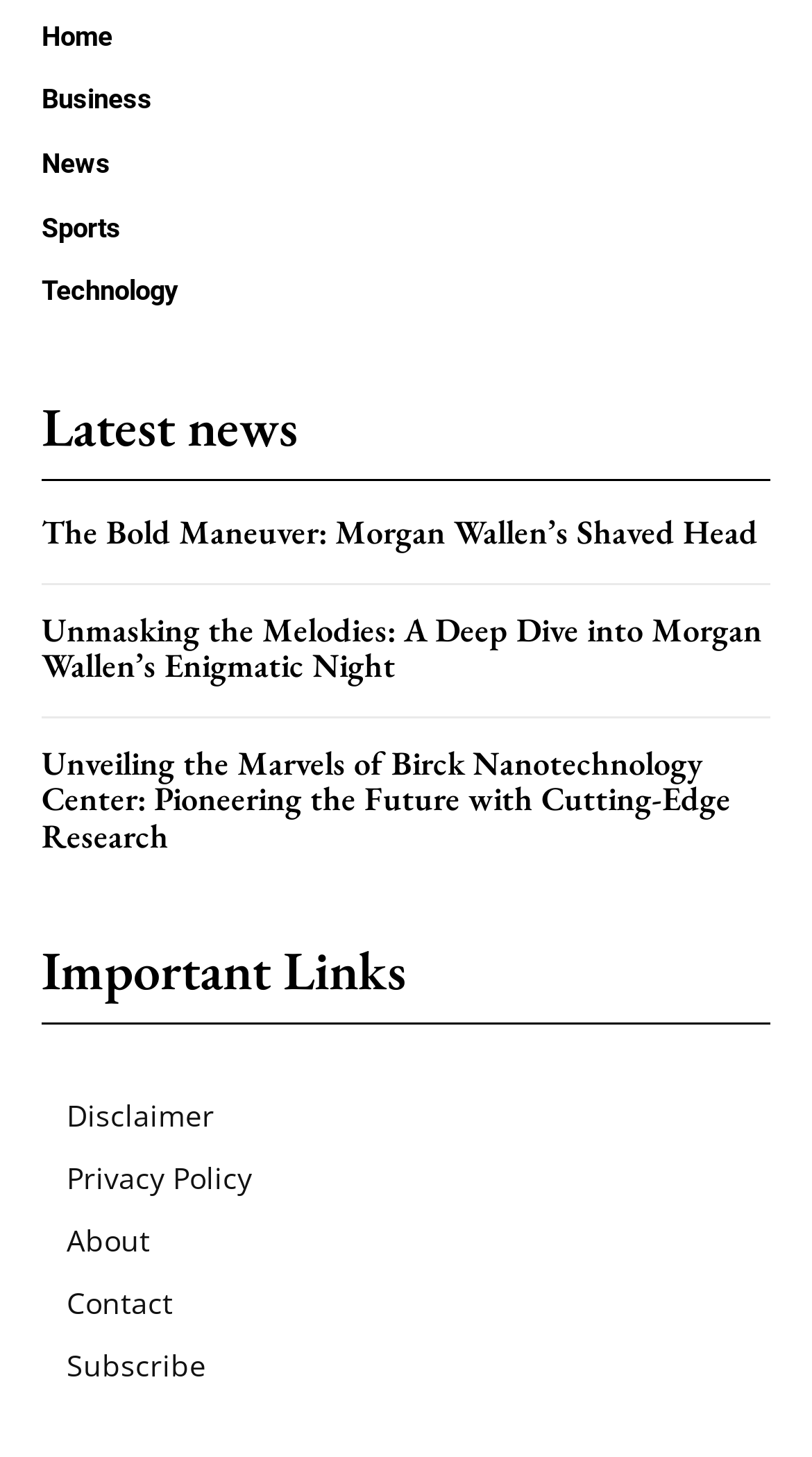Kindly determine the bounding box coordinates for the area that needs to be clicked to execute this instruction: "go to home page".

[0.051, 0.014, 0.949, 0.036]